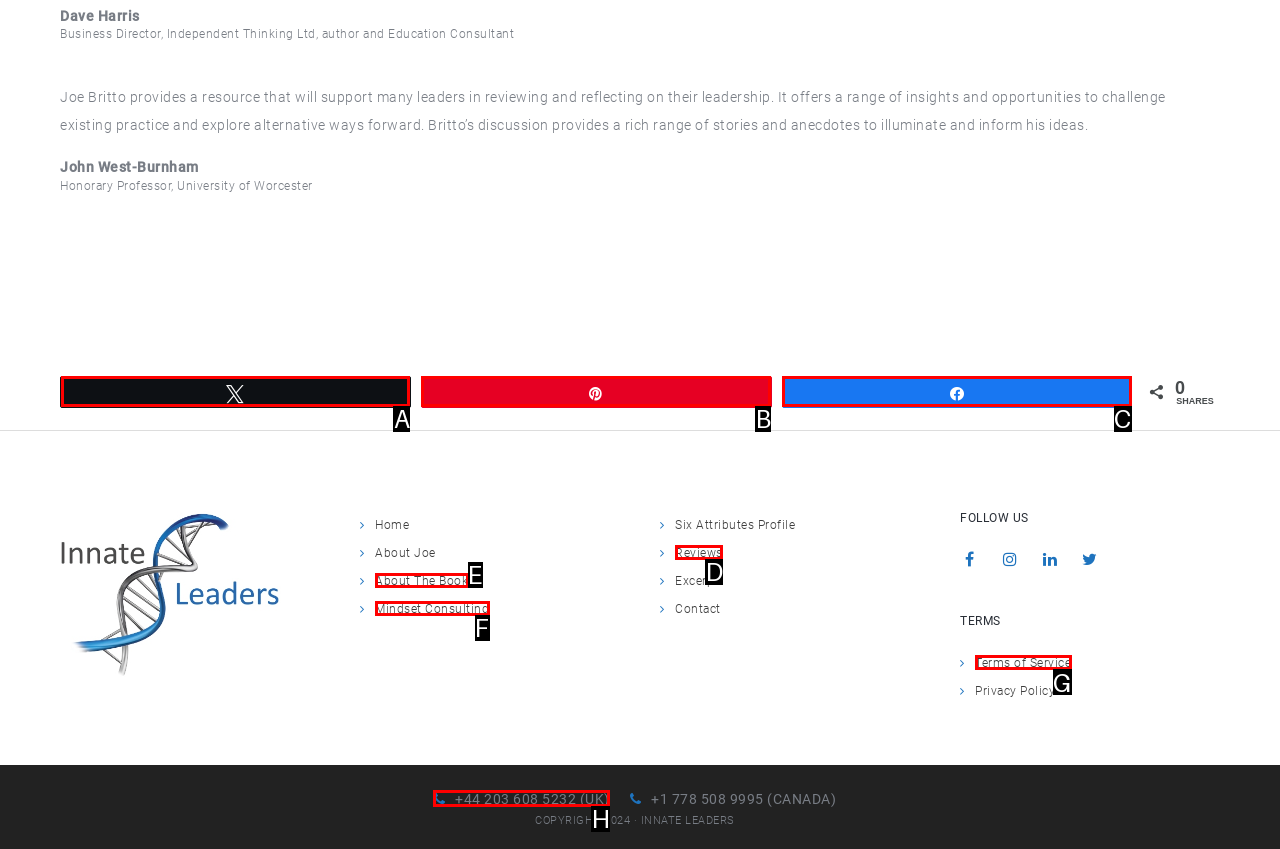Find the correct option to complete this instruction: Click on the 'Terms of Service' link. Reply with the corresponding letter.

G